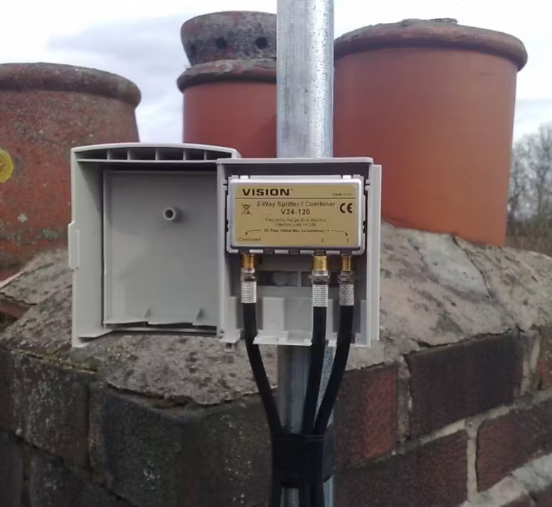Provide a brief response to the question below using a single word or phrase: 
What type of connections are attached to the device?

Coaxial connections